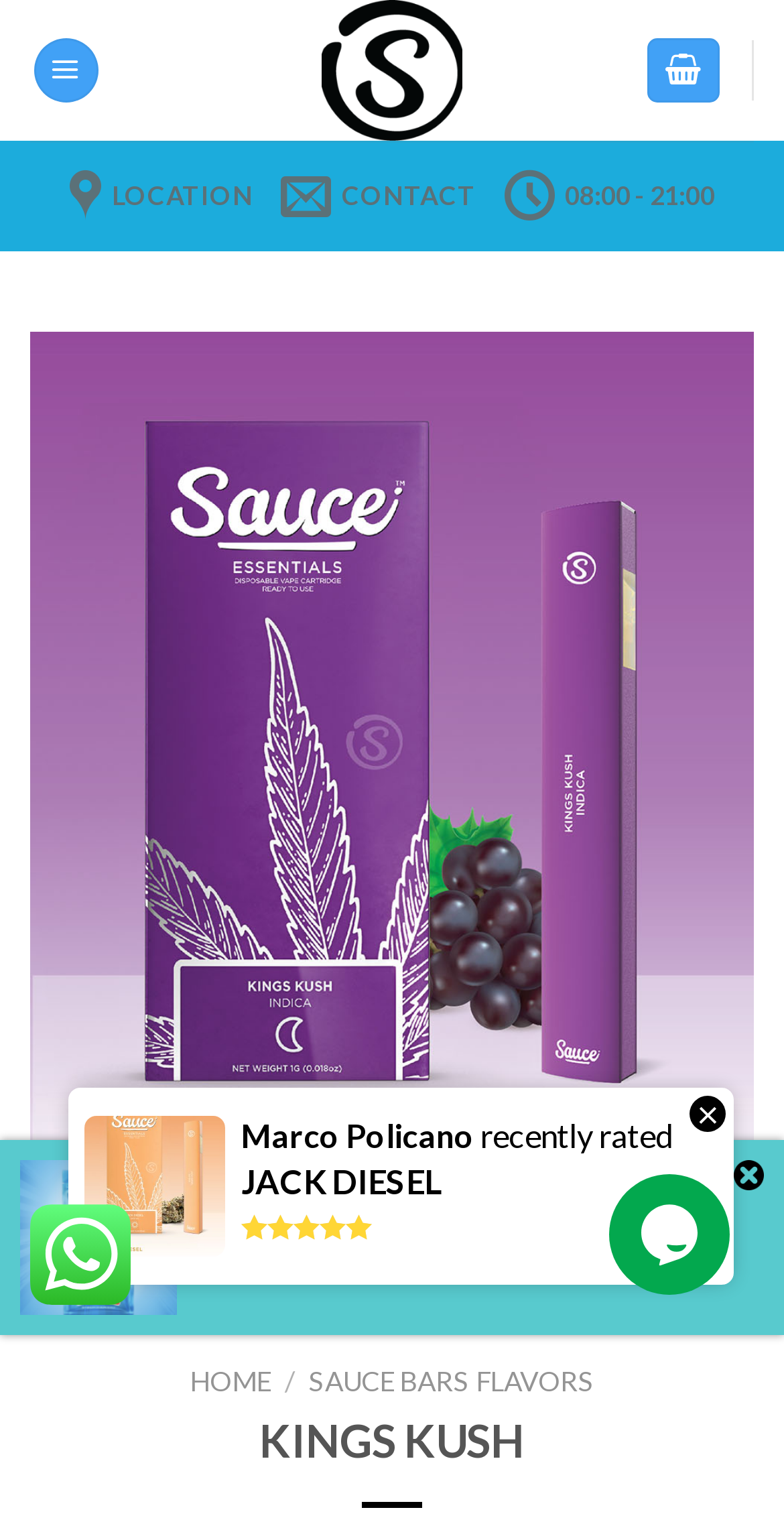Please identify the bounding box coordinates of the element I need to click to follow this instruction: "Click the 'Previous' button".

[0.075, 0.484, 0.168, 0.617]